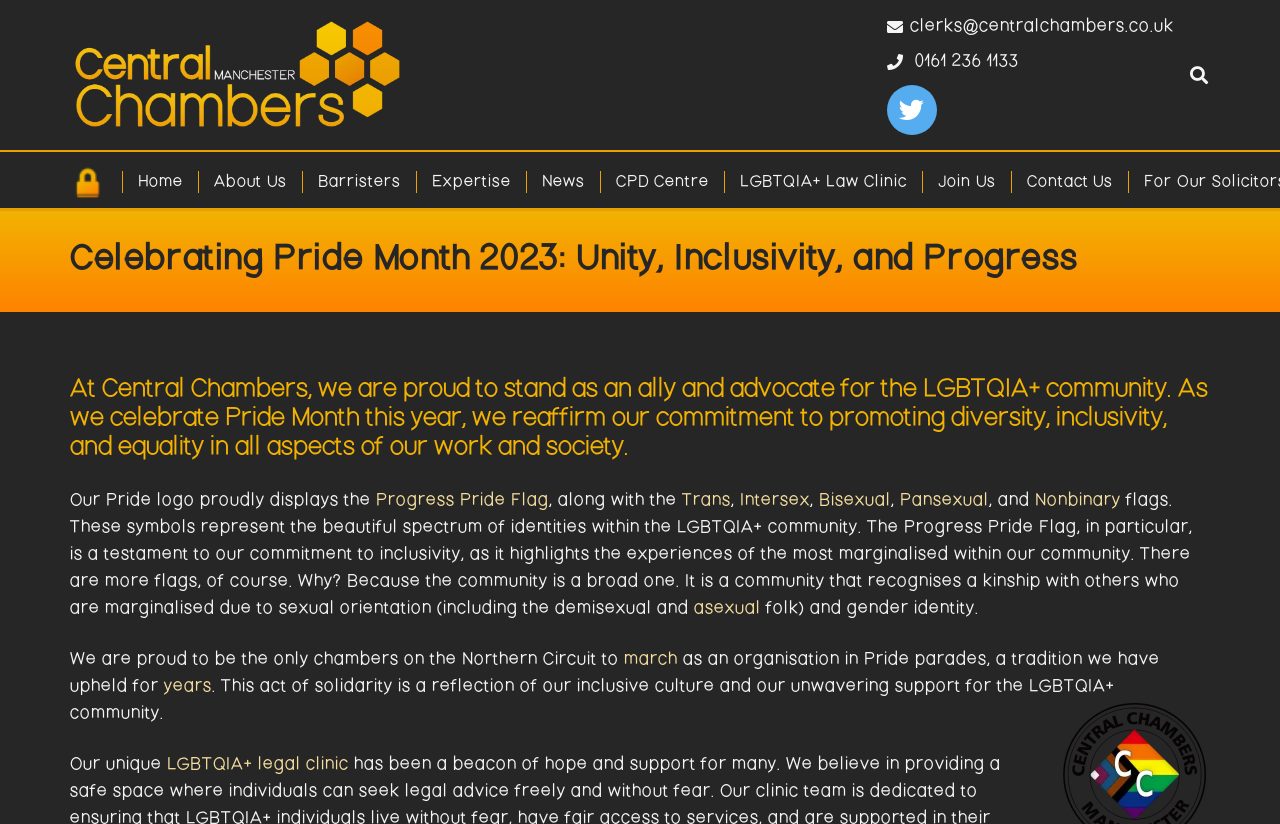Identify the bounding box coordinates for the UI element described by the following text: "Pansexual". Provide the coordinates as four float numbers between 0 and 1, in the format [left, top, right, bottom].

[0.703, 0.597, 0.773, 0.617]